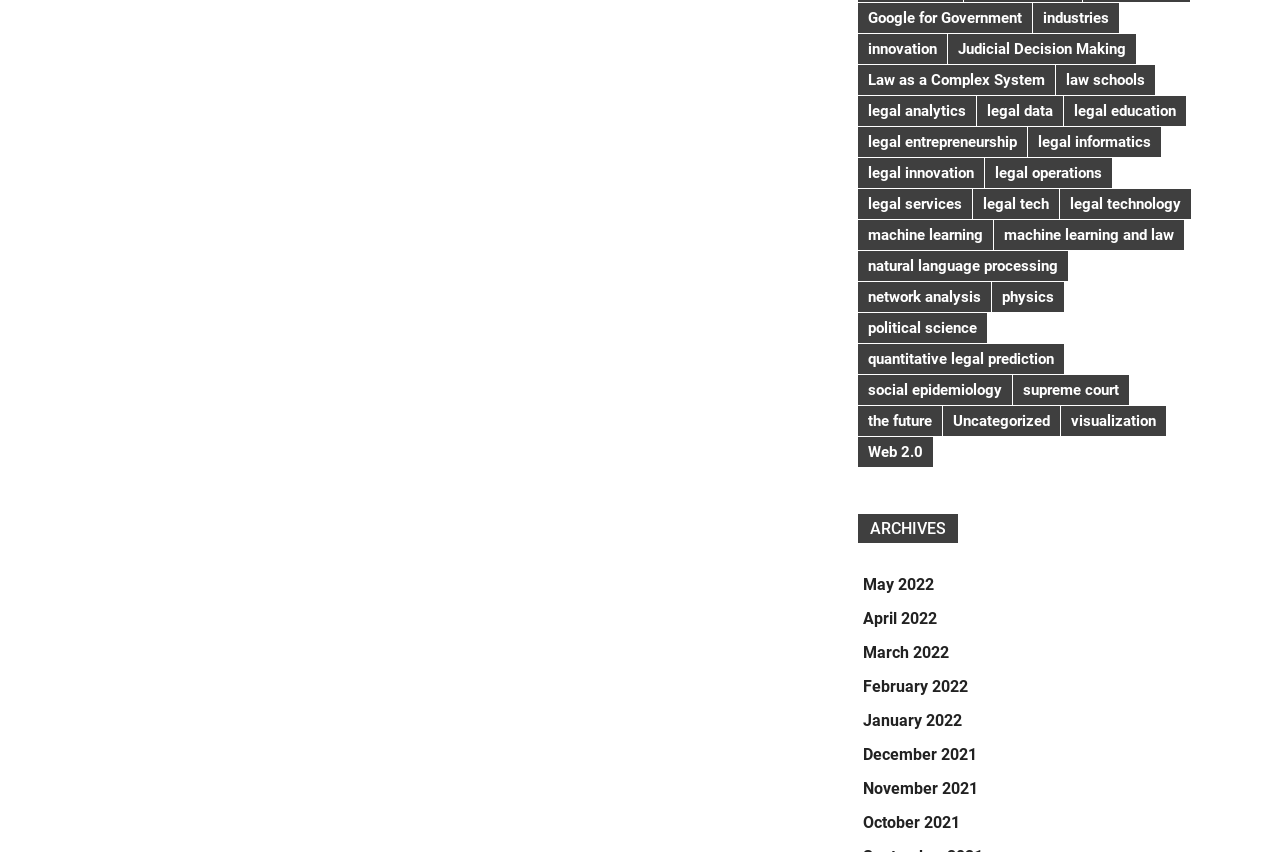Predict the bounding box coordinates of the area that should be clicked to accomplish the following instruction: "browse archives for May 2022". The bounding box coordinates should consist of four float numbers between 0 and 1, i.e., [left, top, right, bottom].

[0.674, 0.675, 0.73, 0.698]